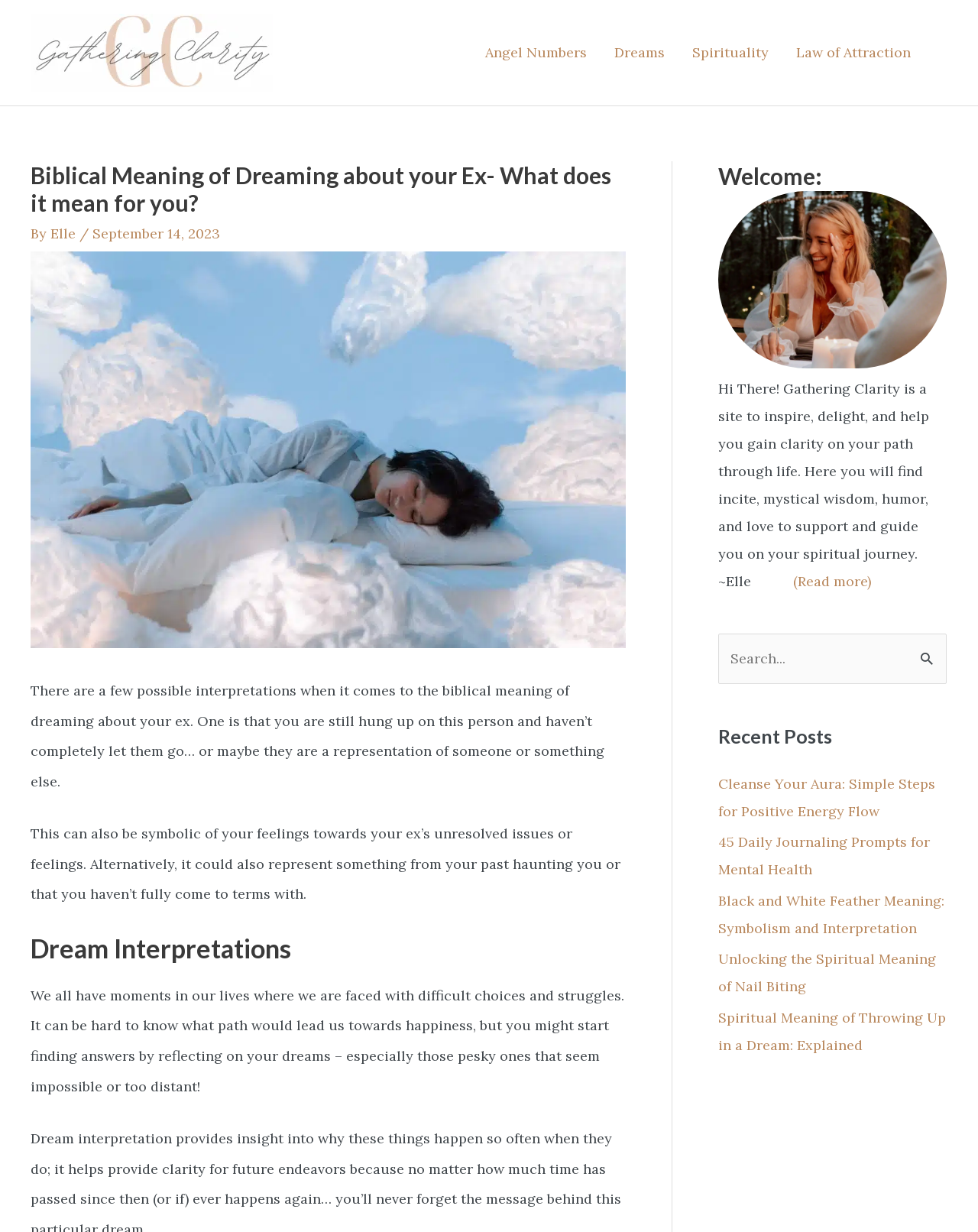Determine the bounding box for the HTML element described here: "parent_node: Search for: value="Search"". The coordinates should be given as [left, top, right, bottom] with each number being a float between 0 and 1.

[0.933, 0.514, 0.968, 0.542]